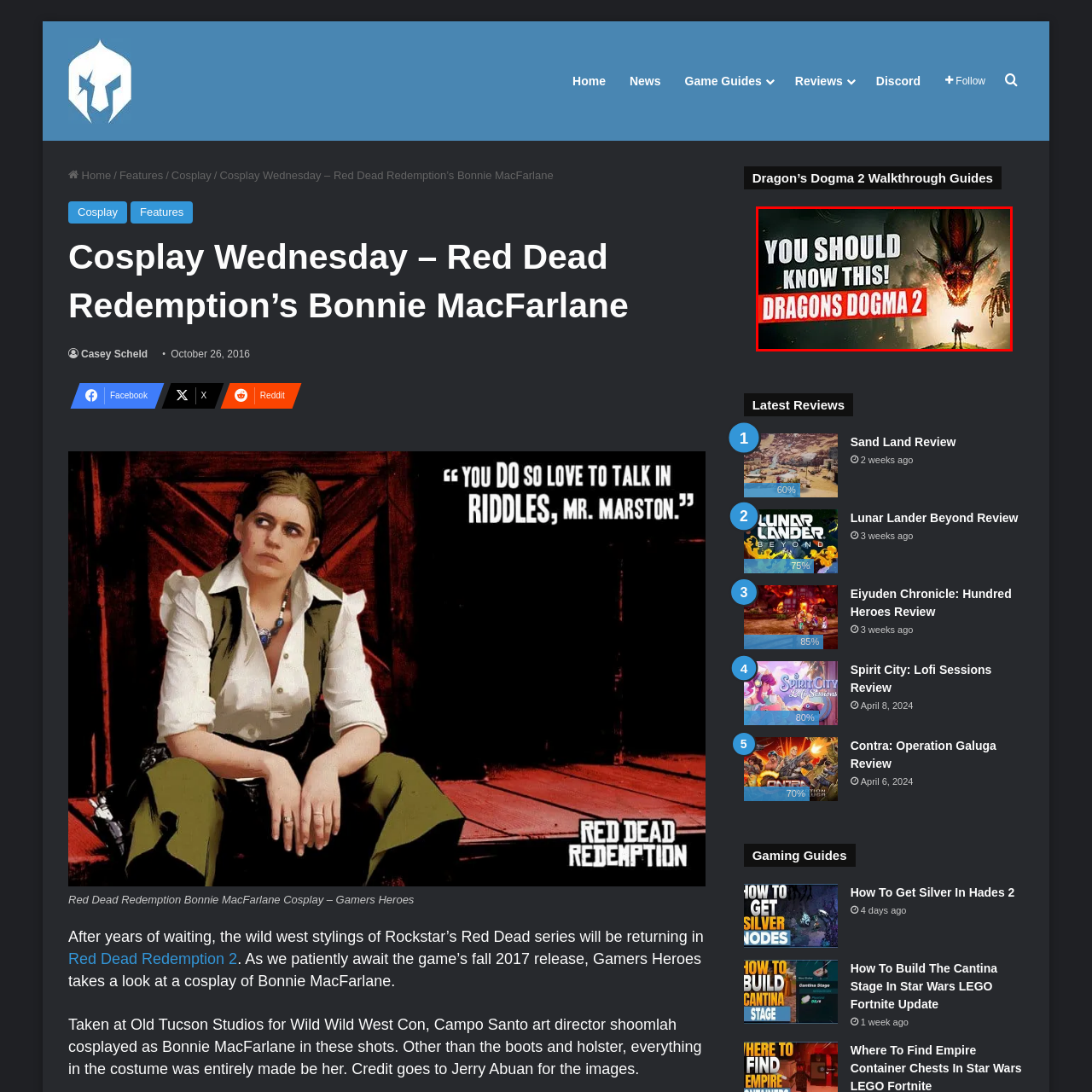Analyze the image encased in the red boundary, Is the game an action RPG?
 Respond using a single word or phrase.

Yes